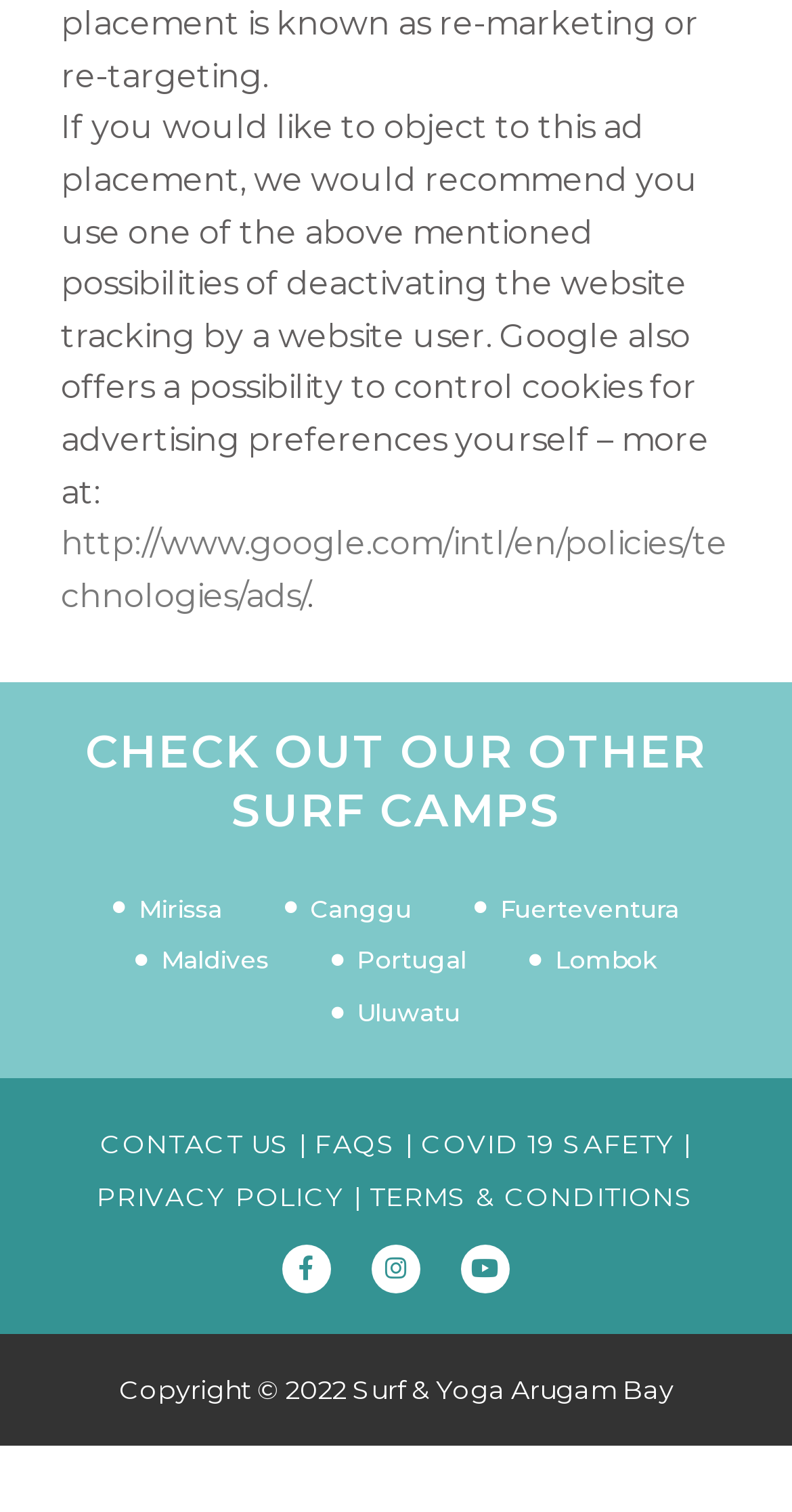Could you locate the bounding box coordinates for the section that should be clicked to accomplish this task: "Open Menu".

None